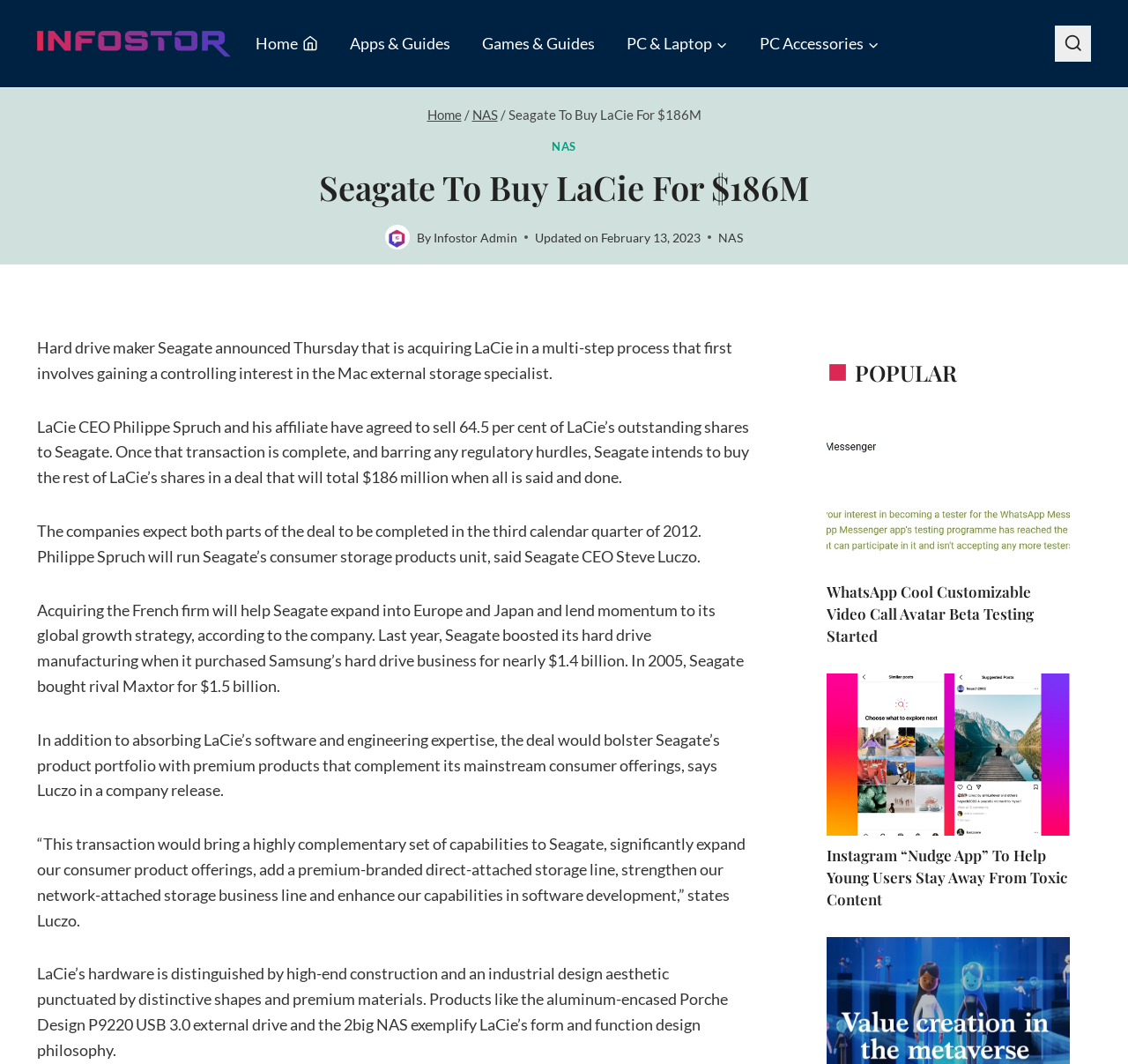What is the expected completion quarter of the deal?
Answer with a single word or short phrase according to what you see in the image.

Third calendar quarter of 2012